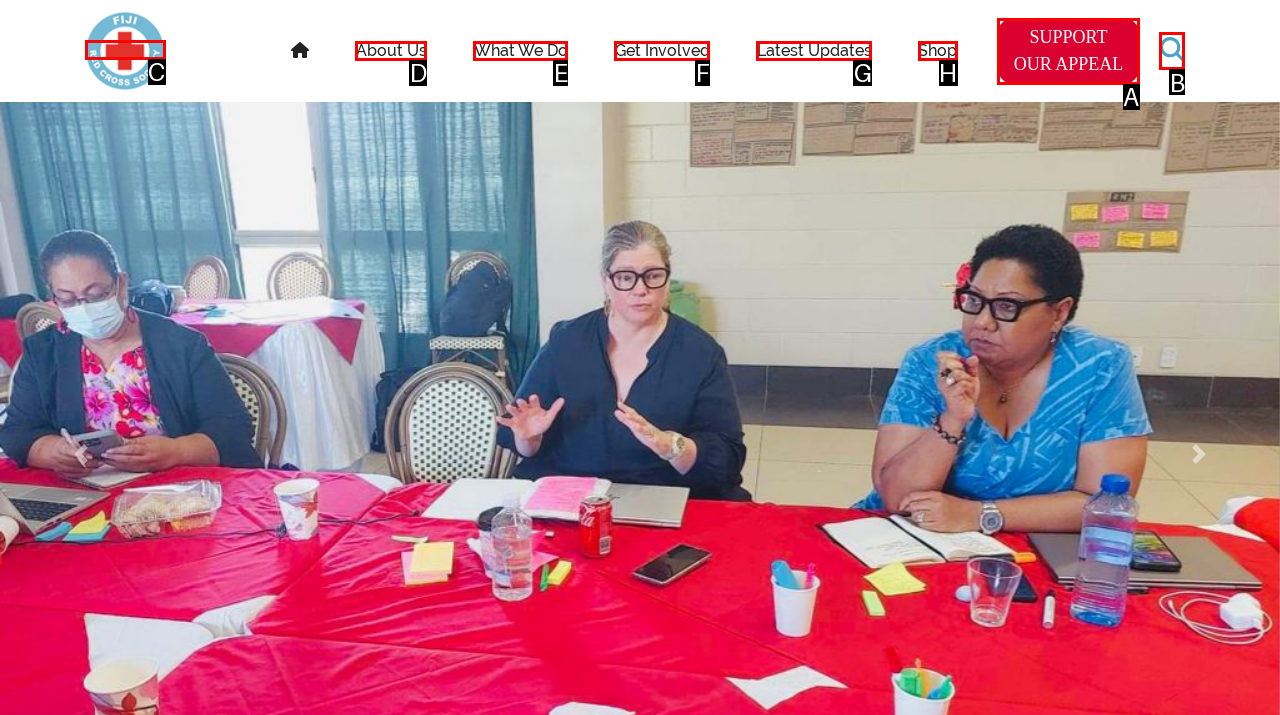From the choices given, find the HTML element that matches this description: About Us. Answer with the letter of the selected option directly.

D